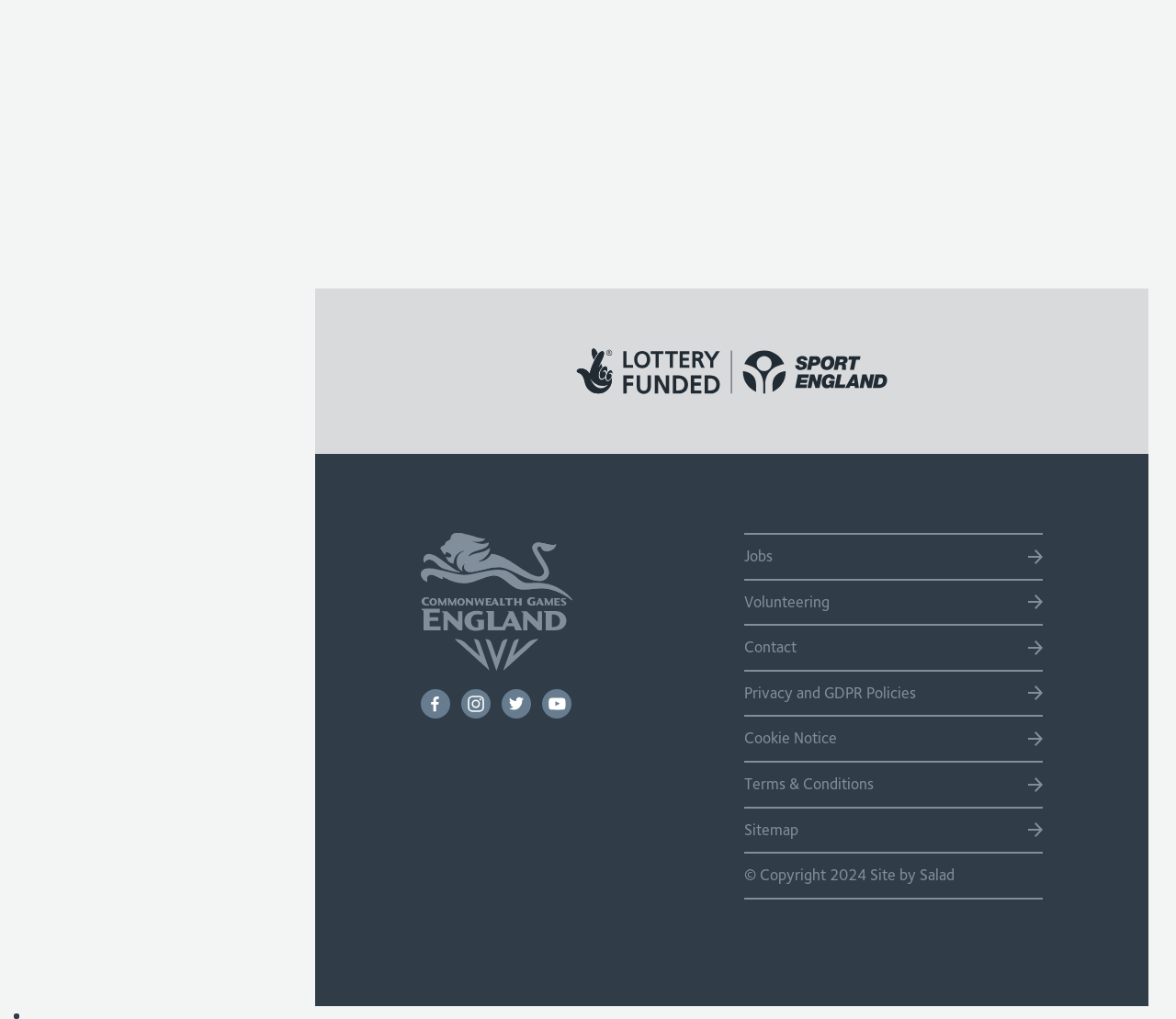Determine the bounding box coordinates for the area that should be clicked to carry out the following instruction: "View Jess Grimson and Maia Bouchier's story".

[0.268, 0.032, 0.488, 0.202]